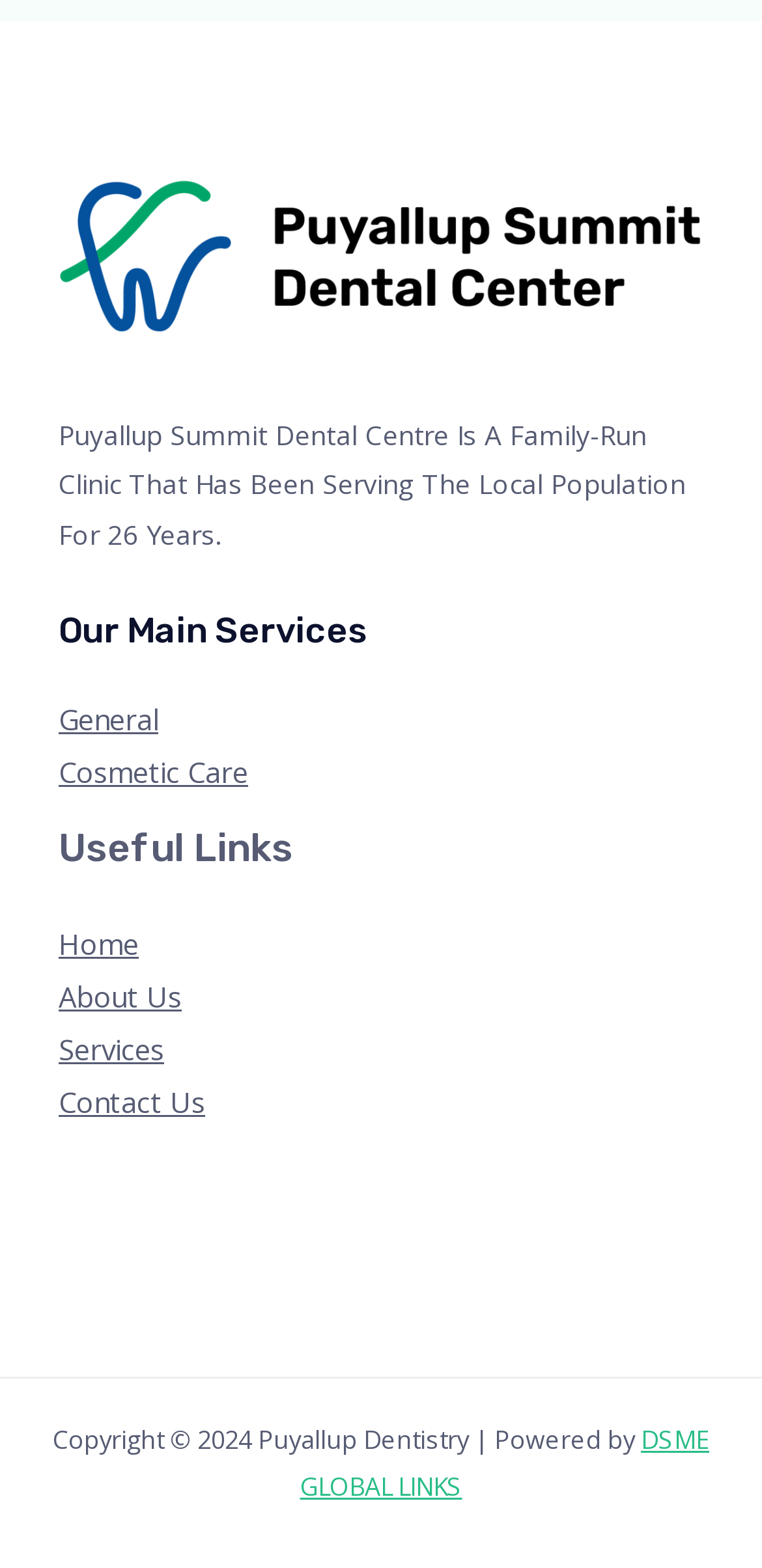Refer to the image and answer the question with as much detail as possible: What is the name of the dental clinic?

The name of the dental clinic can be found in the StaticText element with the text 'Puyallup Summit Dental Centre Is A Family-Run Clinic That Has Been Serving The Local Population For 26 Years.'